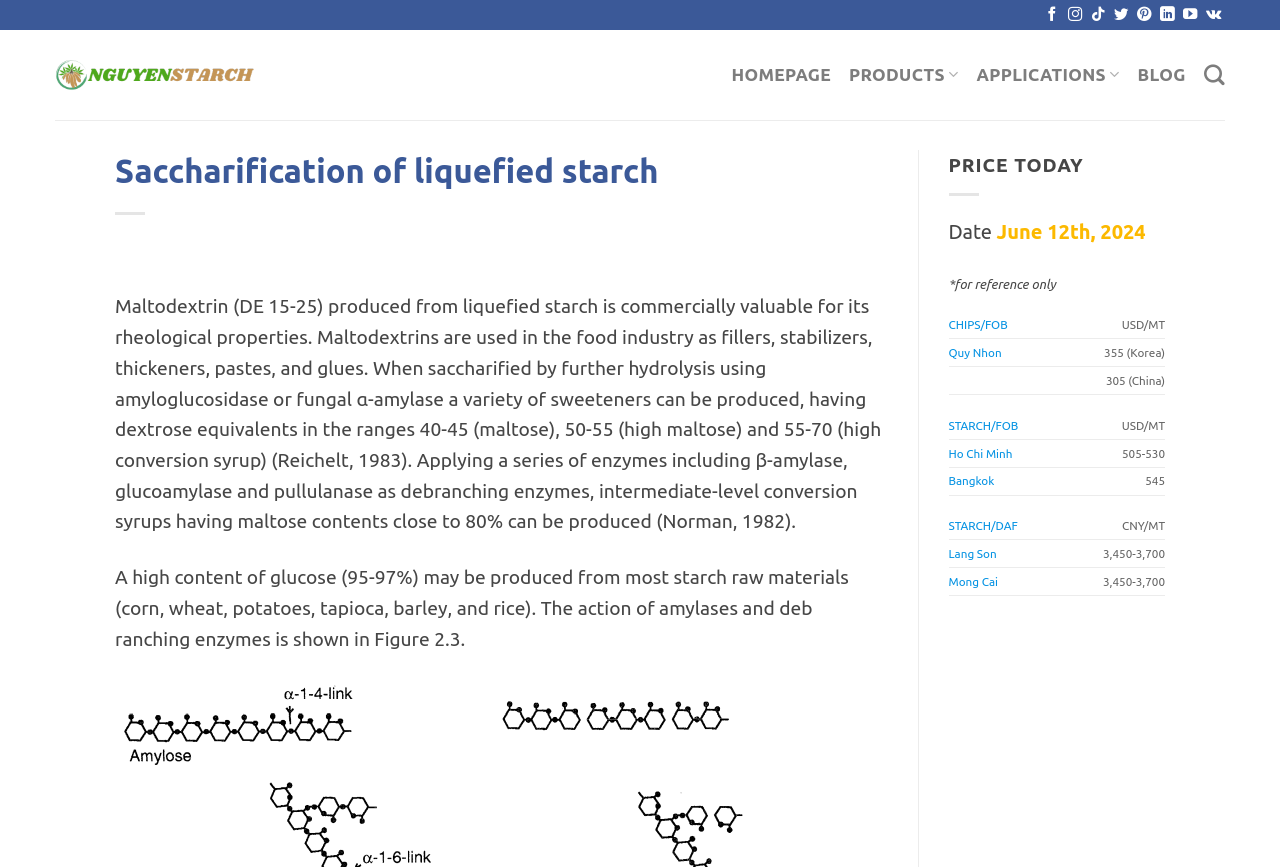Given the description "Blog", provide the bounding box coordinates of the corresponding UI element.

[0.889, 0.066, 0.926, 0.107]